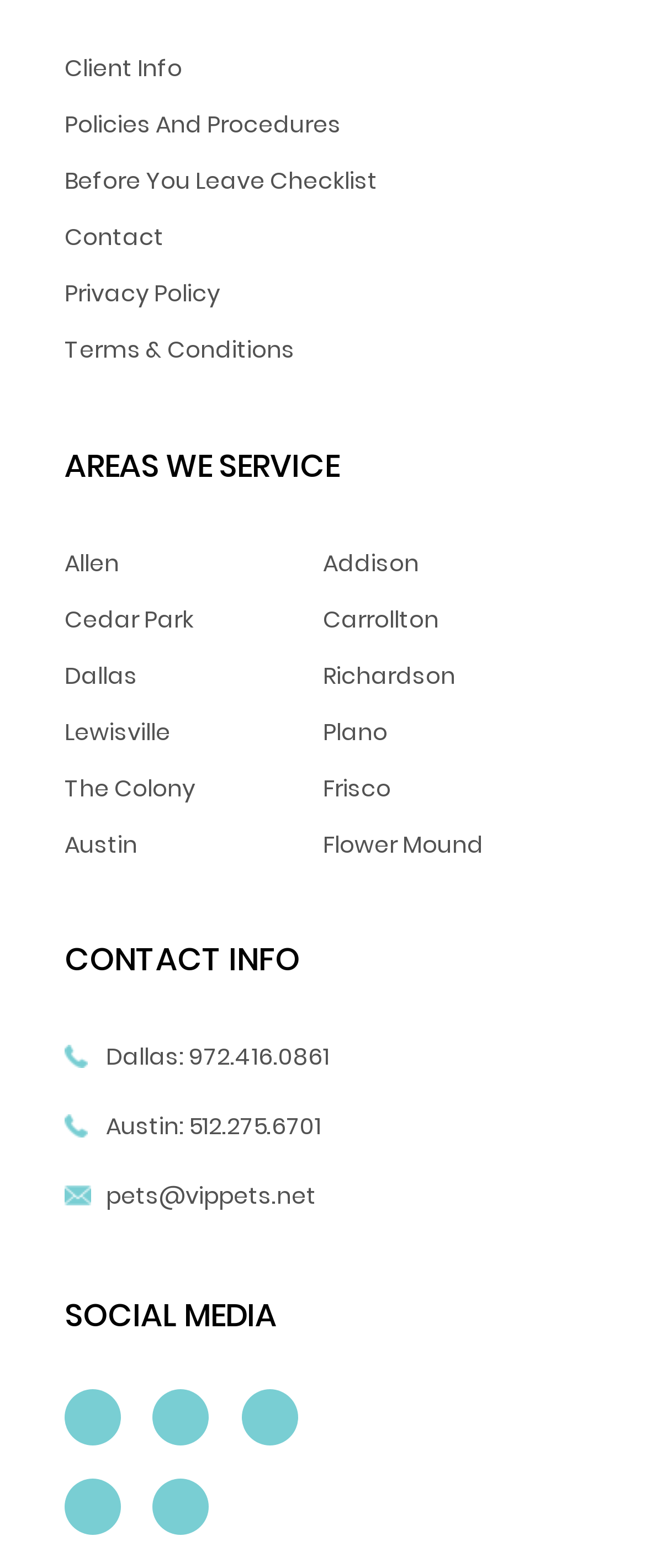Provide the bounding box coordinates of the HTML element this sentence describes: "alt="Pinterest"". The bounding box coordinates consist of four float numbers between 0 and 1, i.e., [left, top, right, bottom].

[0.1, 0.943, 0.187, 0.979]